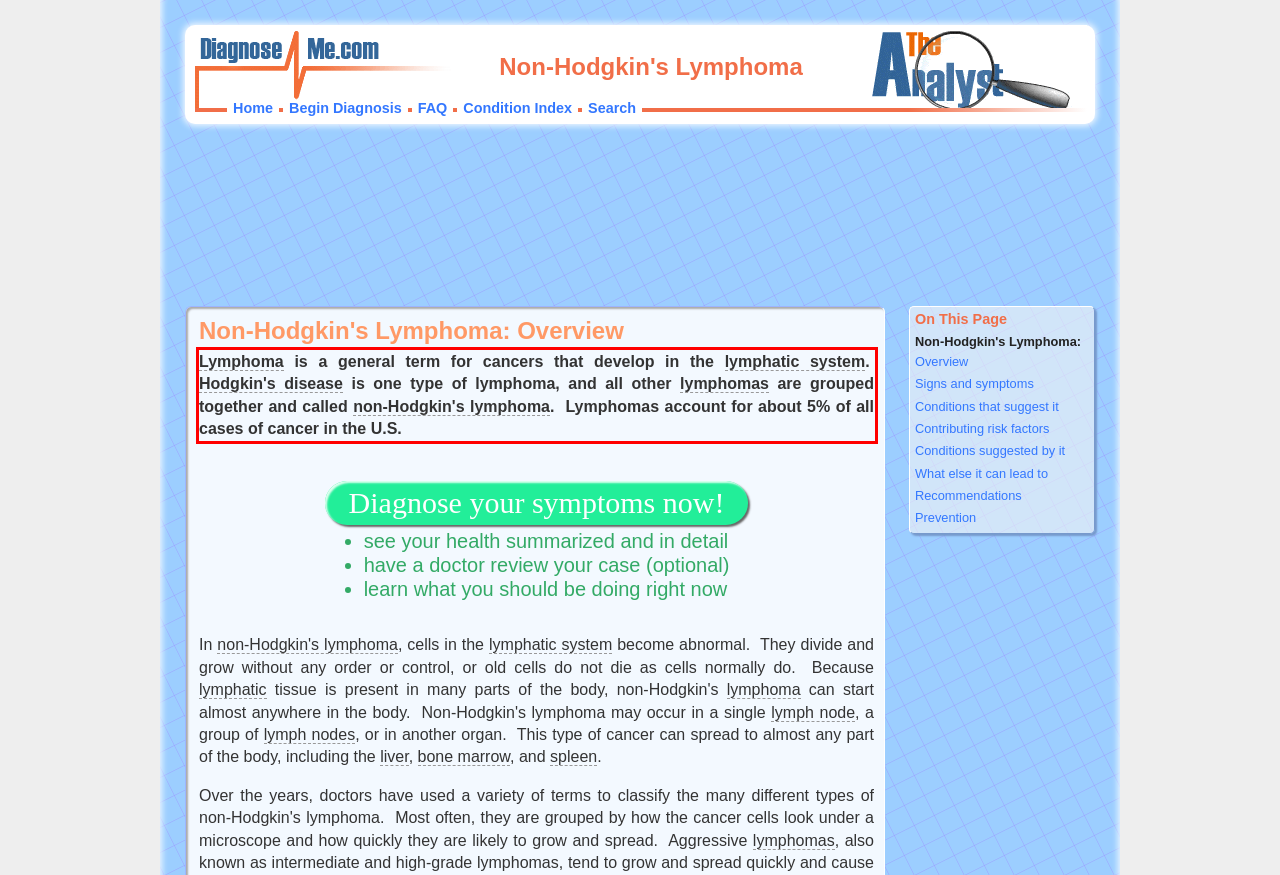The screenshot you have been given contains a UI element surrounded by a red rectangle. Use OCR to read and extract the text inside this red rectangle.

Lymphoma is a general term for cancers that develop in the lymphatic system. Hodgkin's disease is one type of lymphoma, and all other lymphomas are grouped together and called non-Hodgkin's lymphoma. Lymphomas account for about 5% of all cases of cancer in the U.S.